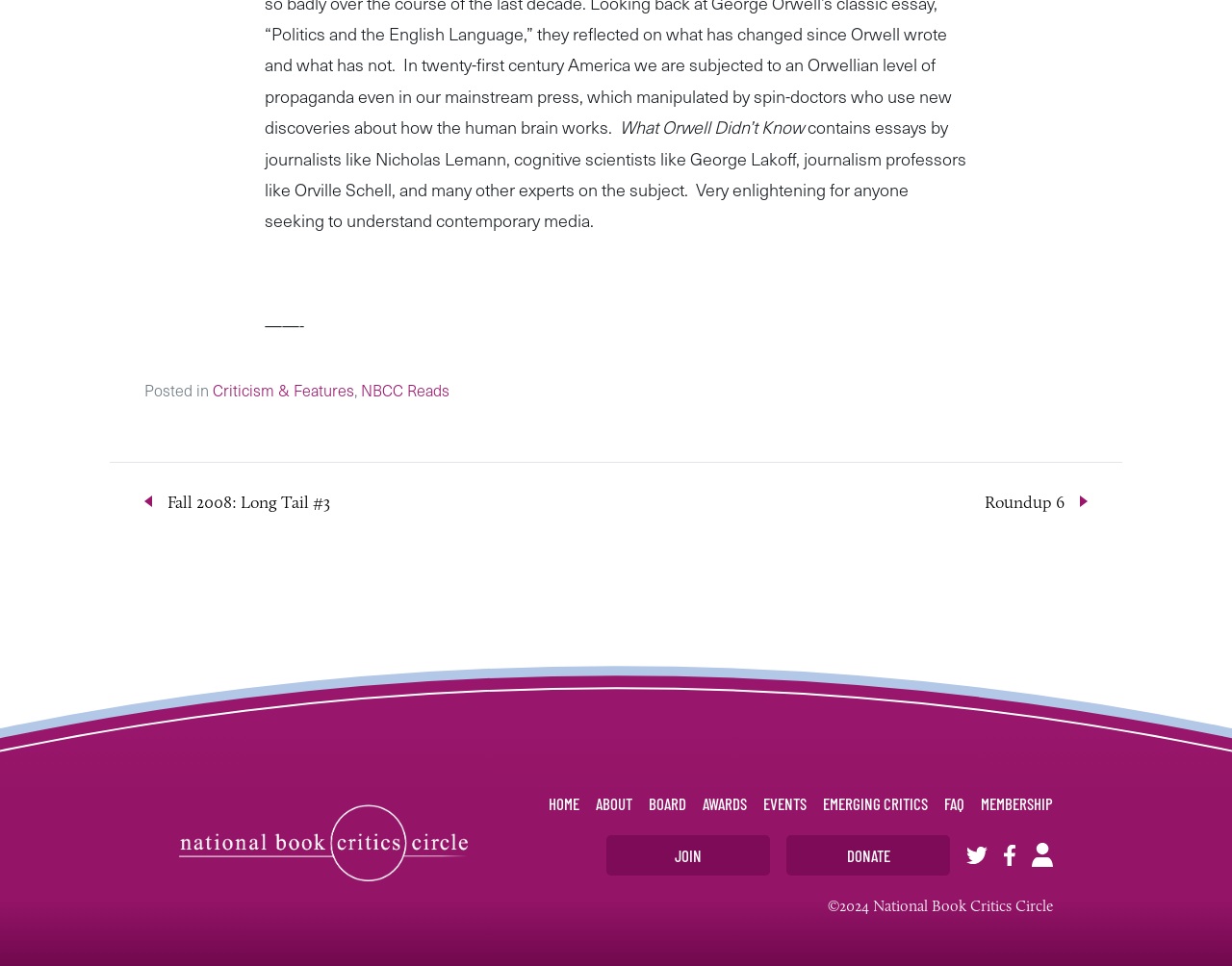Identify the bounding box coordinates for the UI element described as: "Roundup 6". The coordinates should be provided as four floats between 0 and 1: [left, top, right, bottom].

[0.78, 0.504, 0.883, 0.536]